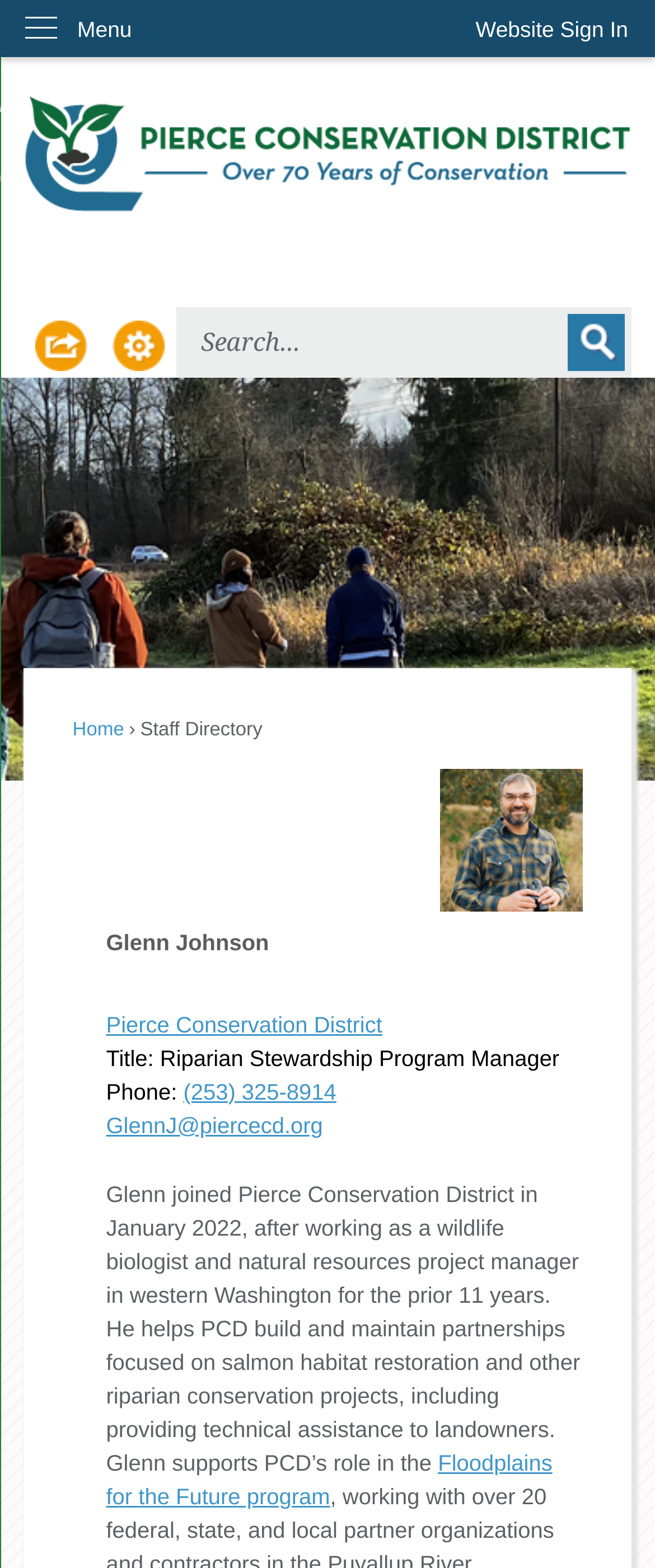Can you determine the bounding box coordinates of the area that needs to be clicked to fulfill the following instruction: "Follow Rolfe Contracting Limited on Twitter"?

None